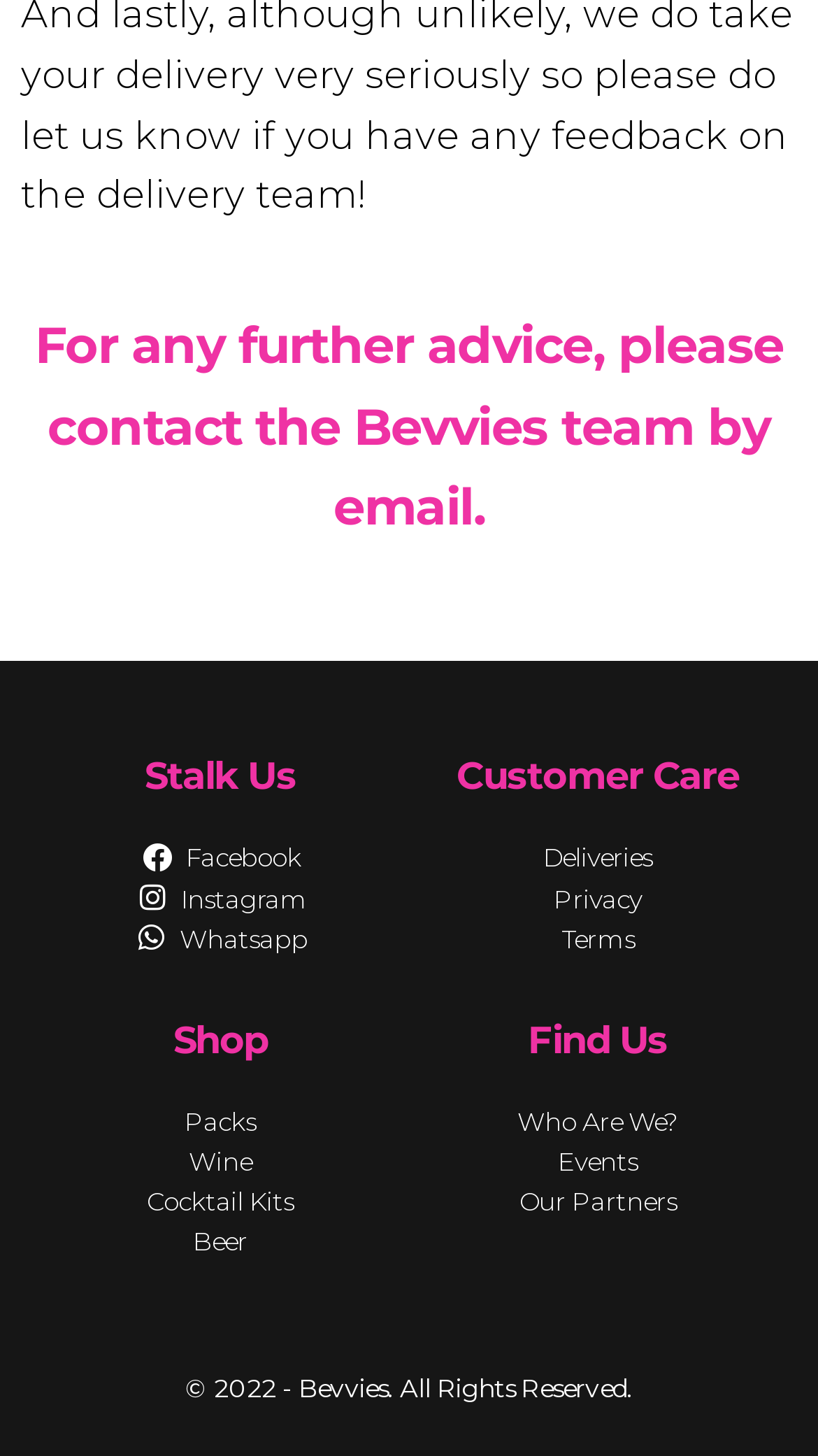What is the company's contact method?
Please provide a single word or phrase based on the screenshot.

Email